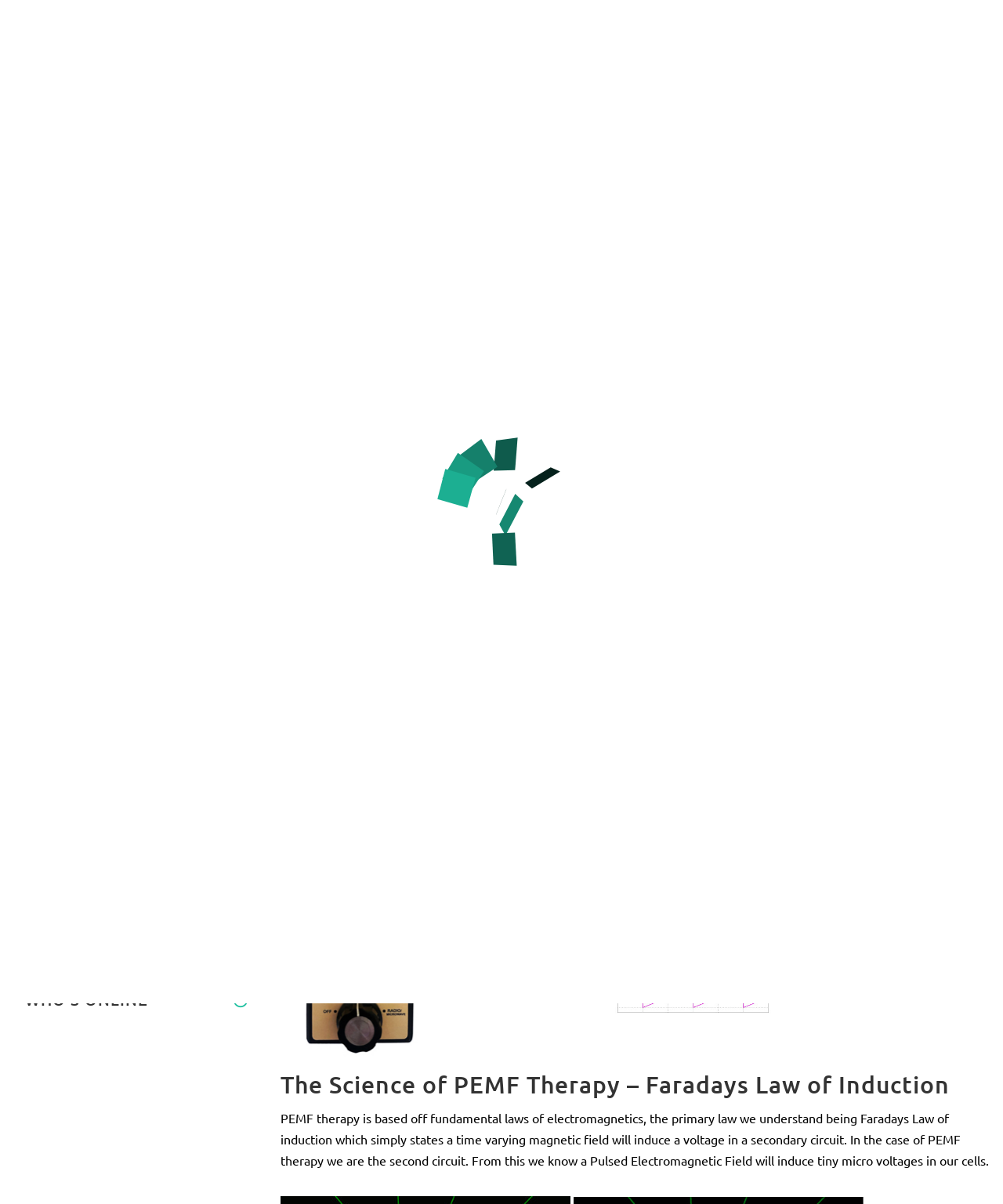Please determine the bounding box coordinates of the element's region to click in order to carry out the following instruction: "Visit the 'Asana Yoga' page". The coordinates should be four float numbers between 0 and 1, i.e., [left, top, right, bottom].

None